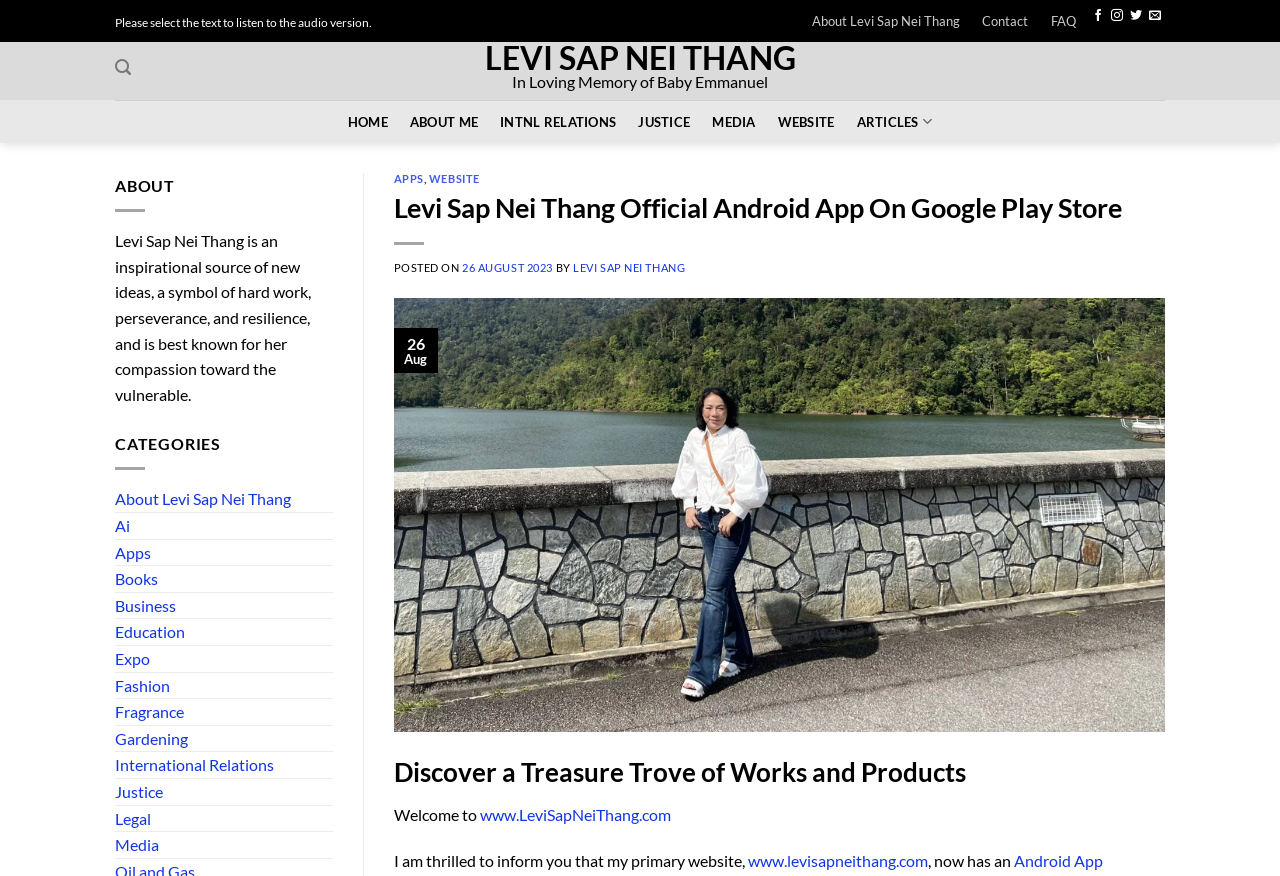Select the bounding box coordinates of the element I need to click to carry out the following instruction: "Learn more about Levi Sap Nei Thang".

[0.627, 0.0, 0.758, 0.048]